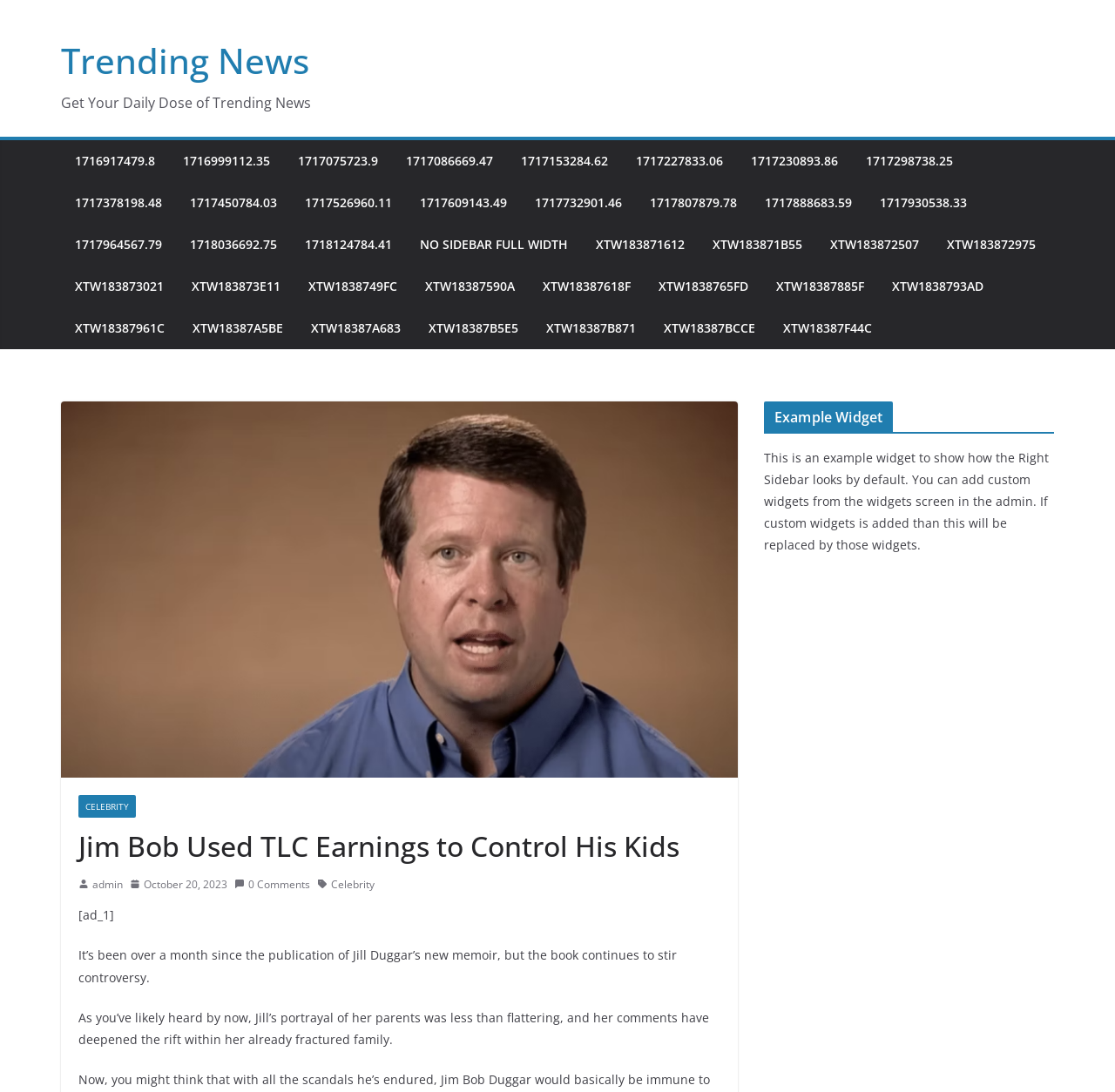Please provide a detailed answer to the question below by examining the image:
How many comments does this article have?

I found the answer by looking at the link '0 Comments' located at [0.21, 0.801, 0.278, 0.818]. This link indicates that there are no comments on this article.